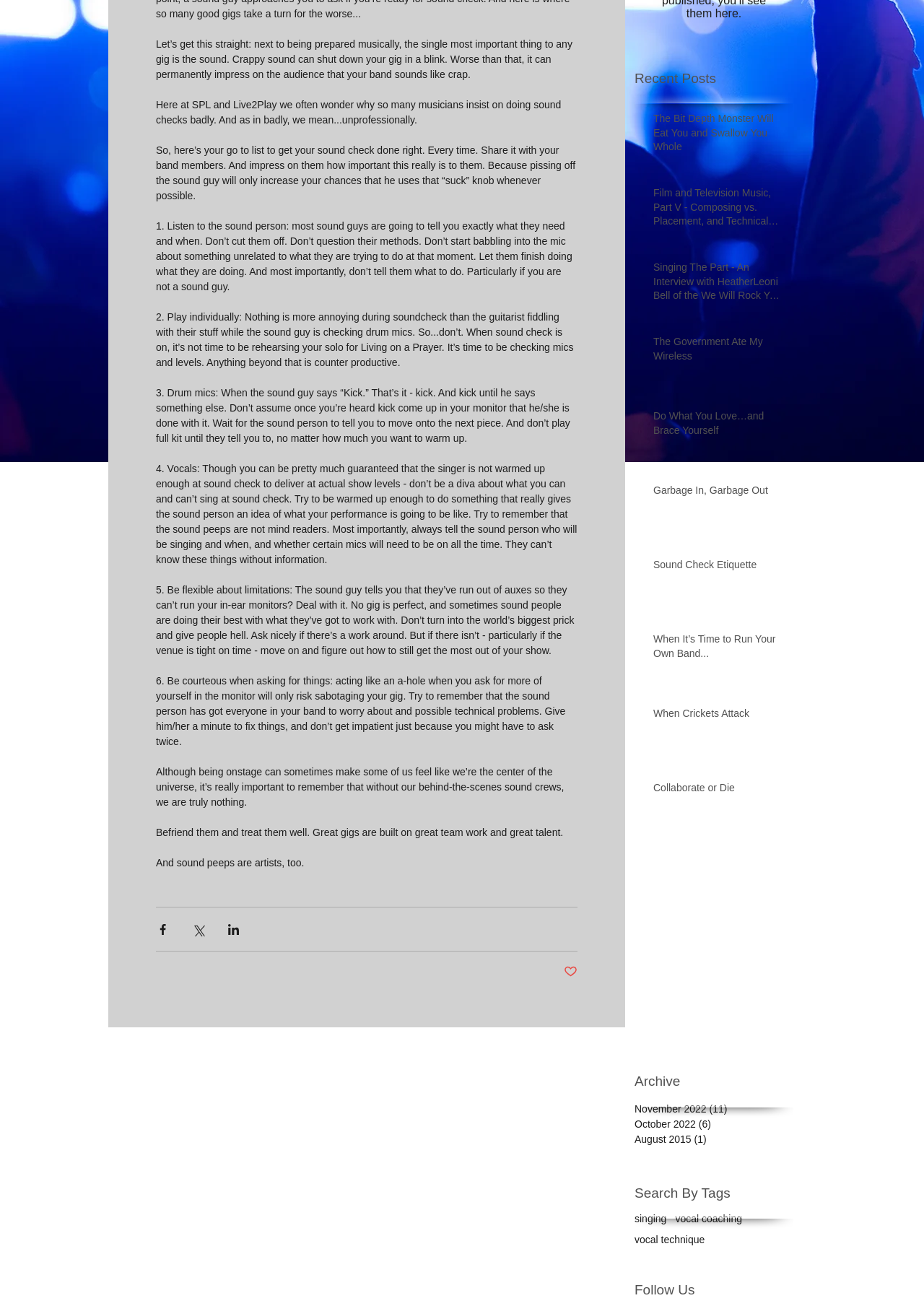Identify the bounding box of the HTML element described as: "October 2022 (6) 6 posts".

[0.687, 0.855, 0.851, 0.867]